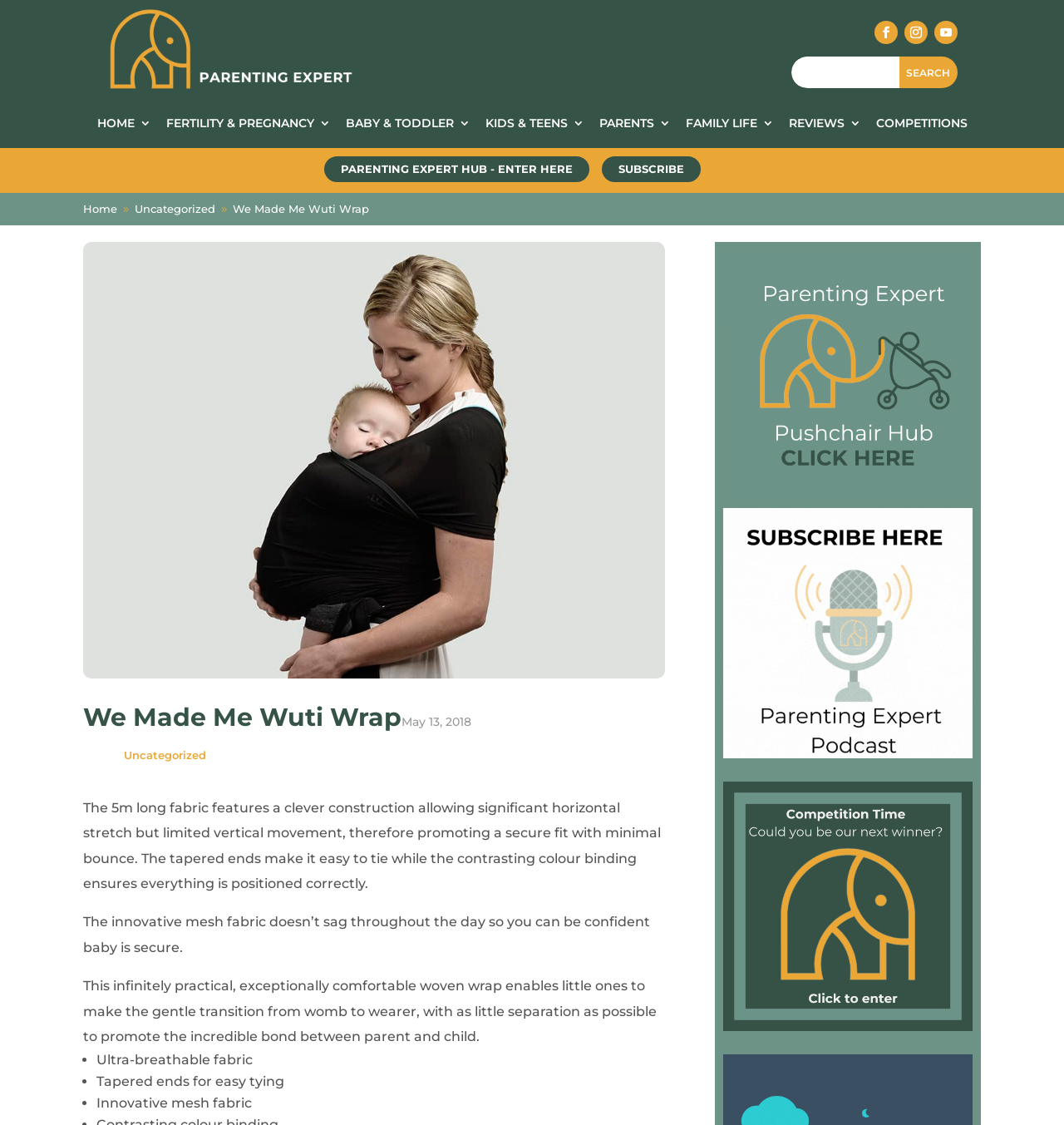Locate the bounding box coordinates of the clickable area needed to fulfill the instruction: "Click on the image".

[0.078, 0.215, 0.625, 0.603]